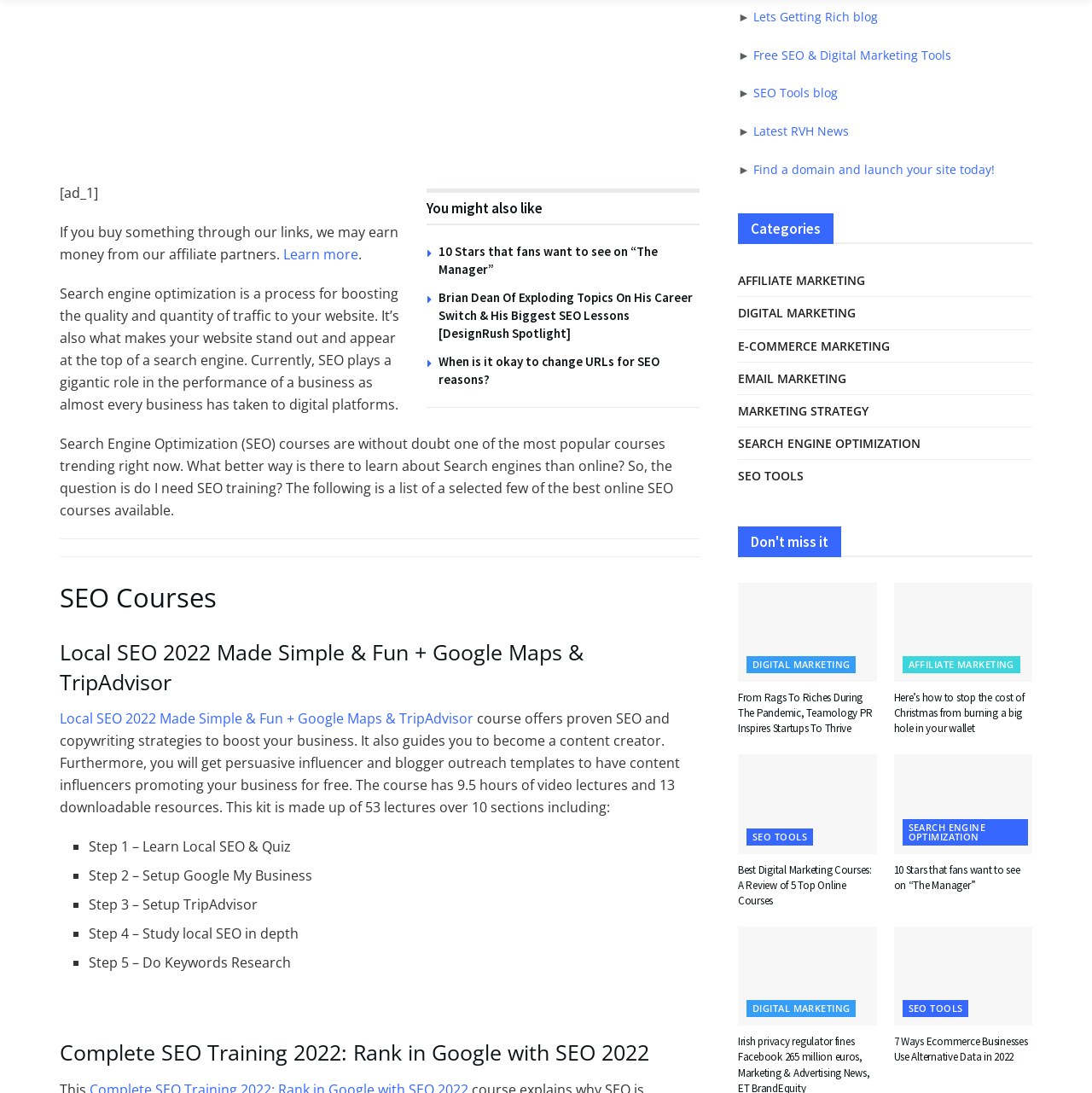Can you determine the bounding box coordinates of the area that needs to be clicked to fulfill the following instruction: "Explore the 'SEO Courses' section"?

[0.055, 0.53, 0.641, 0.563]